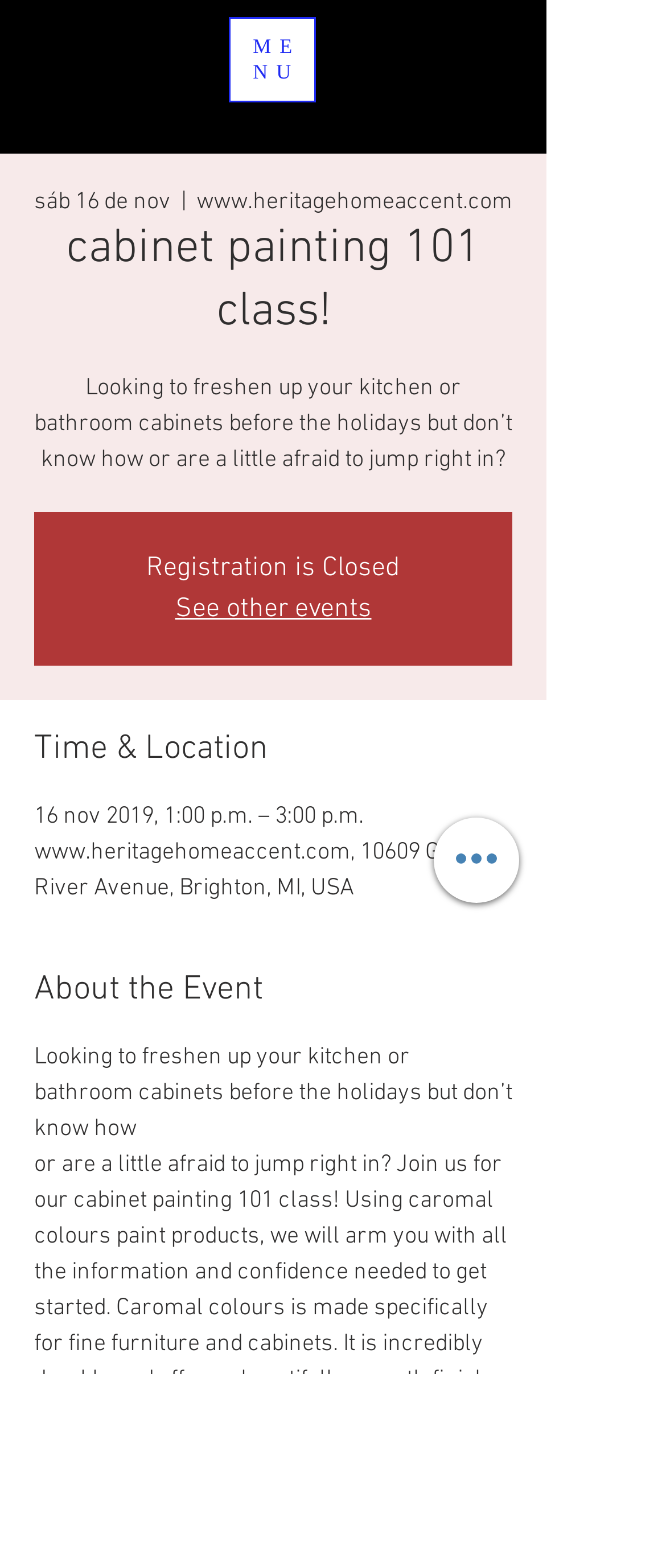Using the information in the image, could you please answer the following question in detail:
What is the date and time of the event?

The webpage mentions the date and time of the event as '16 nov 2019, 1:00 p.m. – 3:00 p.m.', which indicates that the event is scheduled to take place on November 16, 2019, from 1:00 p.m. to 3:00 p.m.